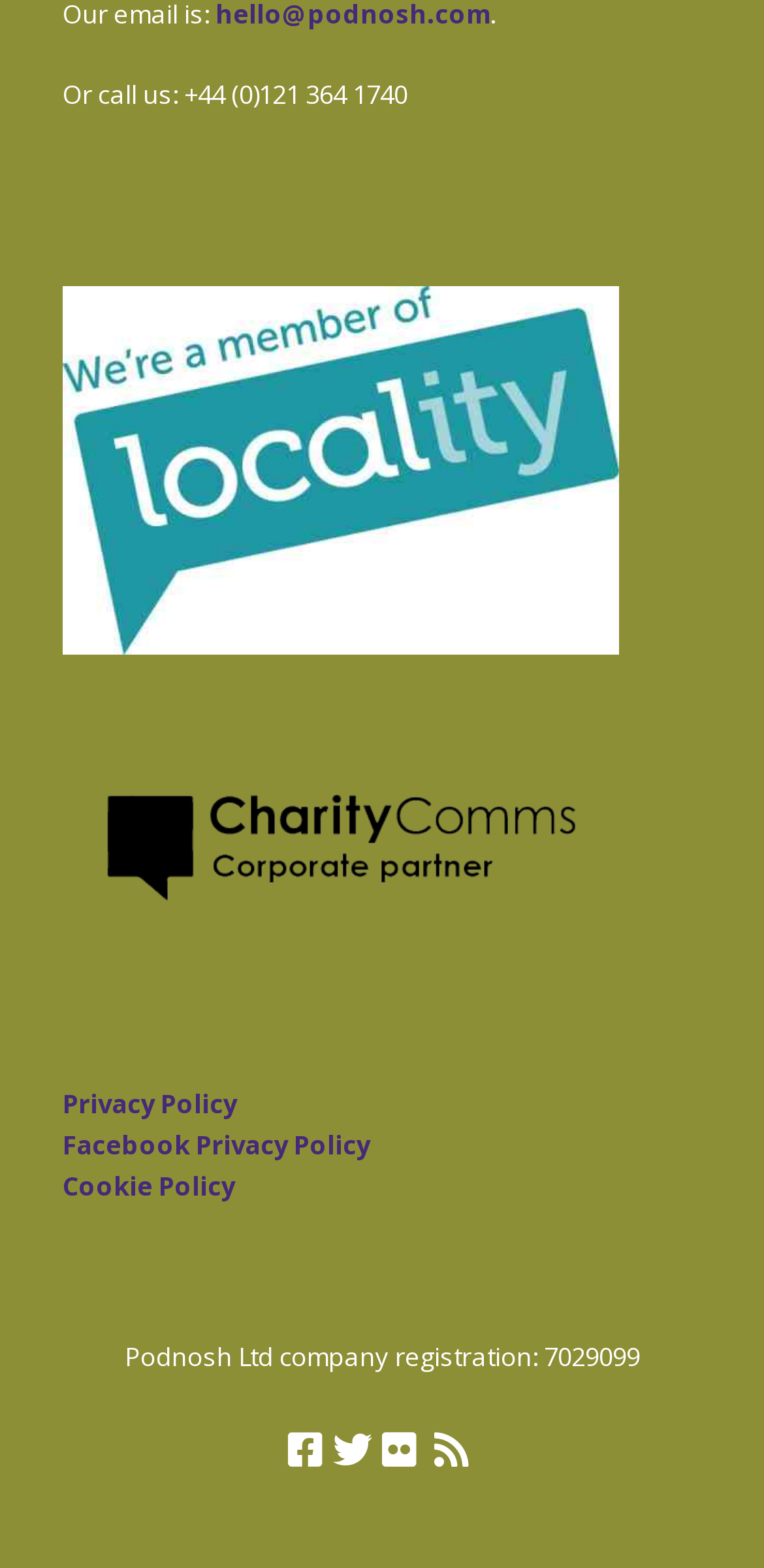Specify the bounding box coordinates (top-left x, top-left y, bottom-right x, bottom-right y) of the UI element in the screenshot that matches this description: alt="Locality Member Member"

[0.082, 0.4, 0.81, 0.422]